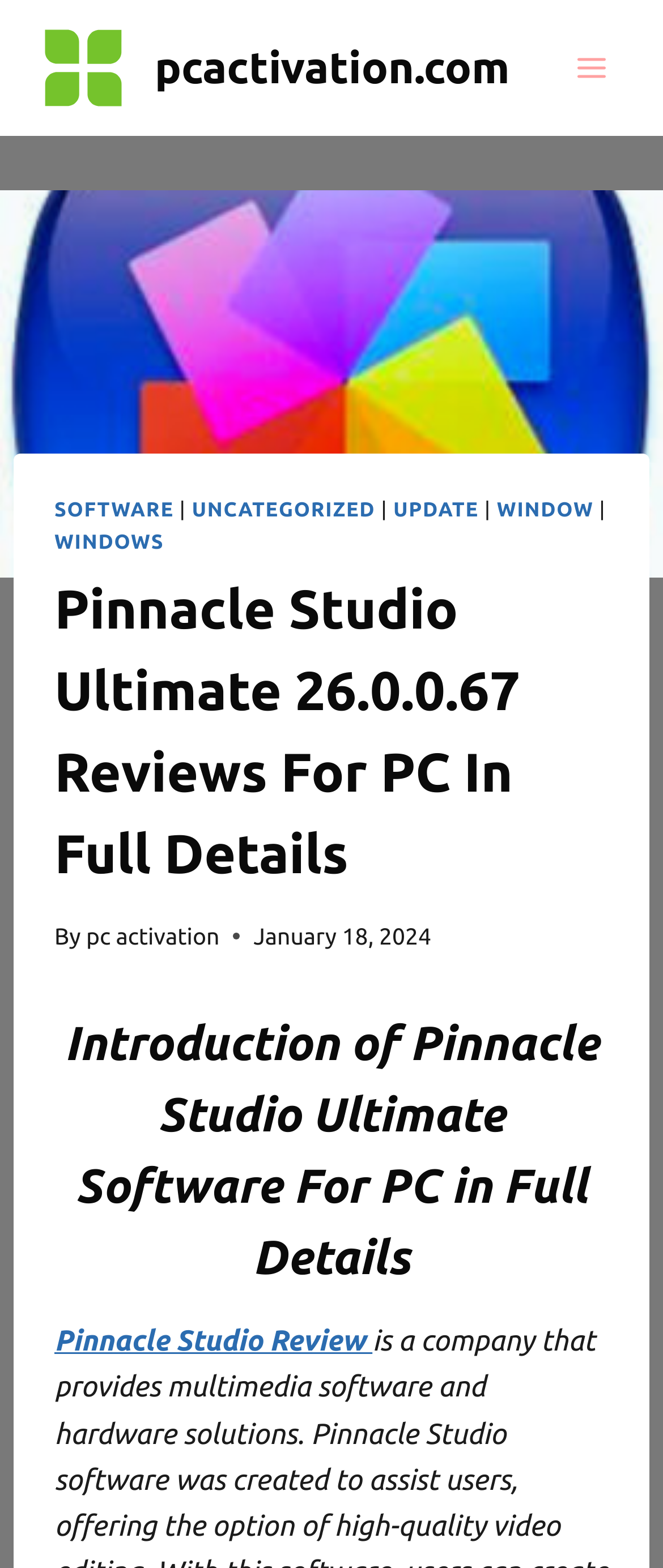How many categories are listed in the menu?
Refer to the image and provide a thorough answer to the question.

The menu can be accessed by clicking the 'Open menu' button. Upon expanding the menu, we can see five categories listed: SOFTWARE, UNCATEGORIZED, UPDATE, WINDOW, and WINDOWS.